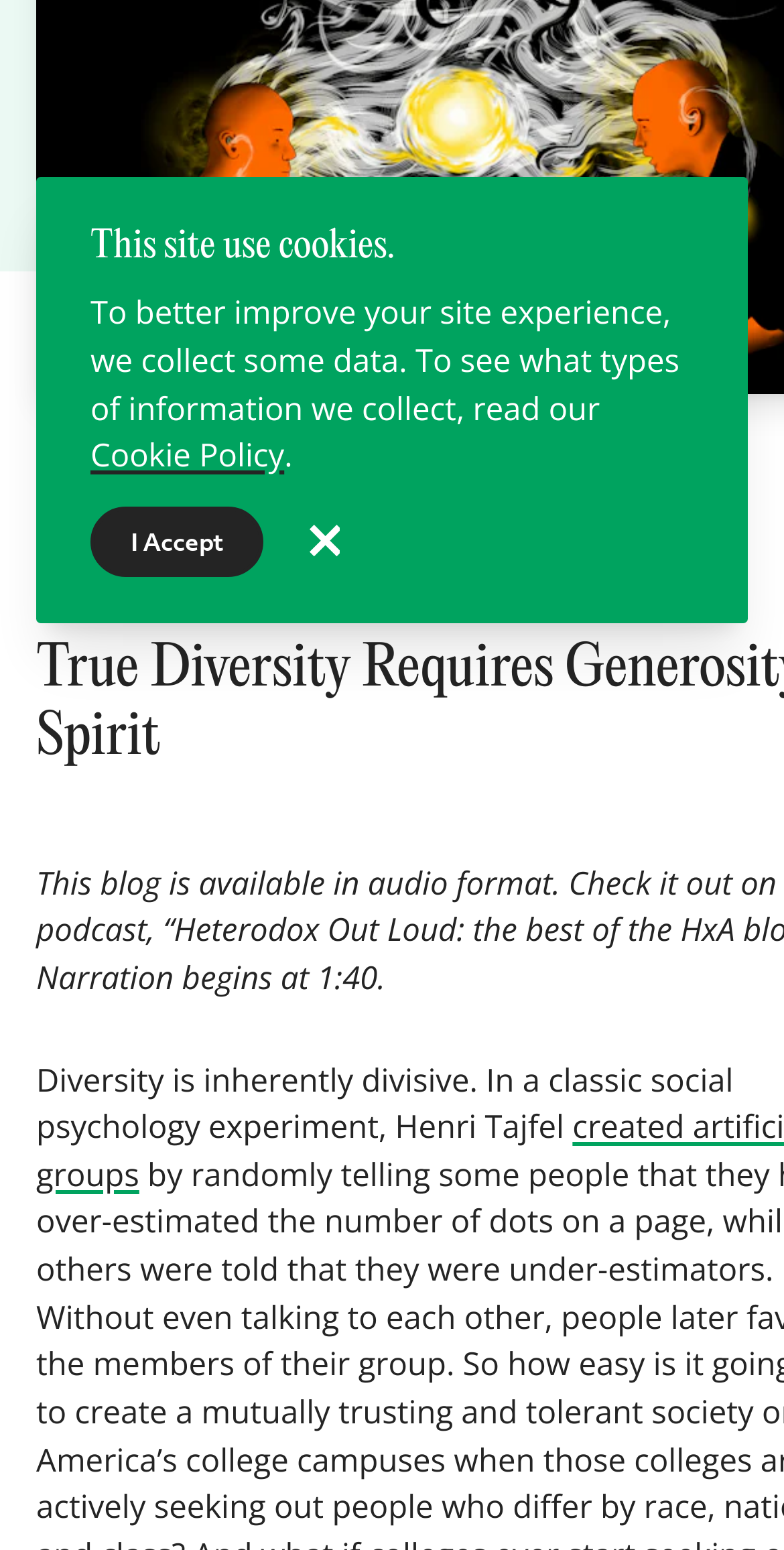Predict the bounding box of the UI element that fits this description: "HxA Portal".

[0.046, 0.388, 0.245, 0.417]